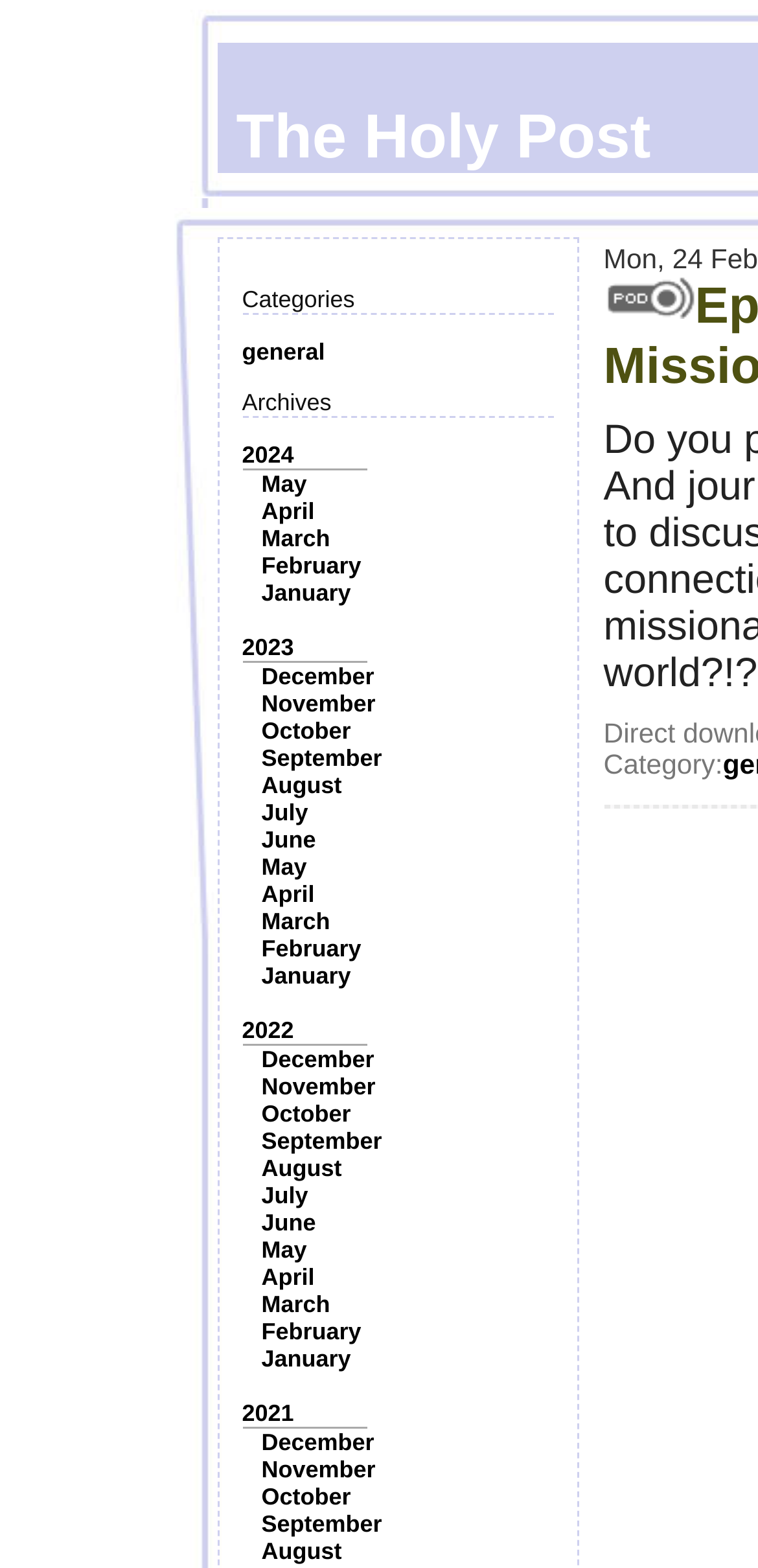Please provide a comprehensive response to the question below by analyzing the image: 
What is the label above the list of months?

I examined the webpage and found a label above the list of months, which is 'Archives'.